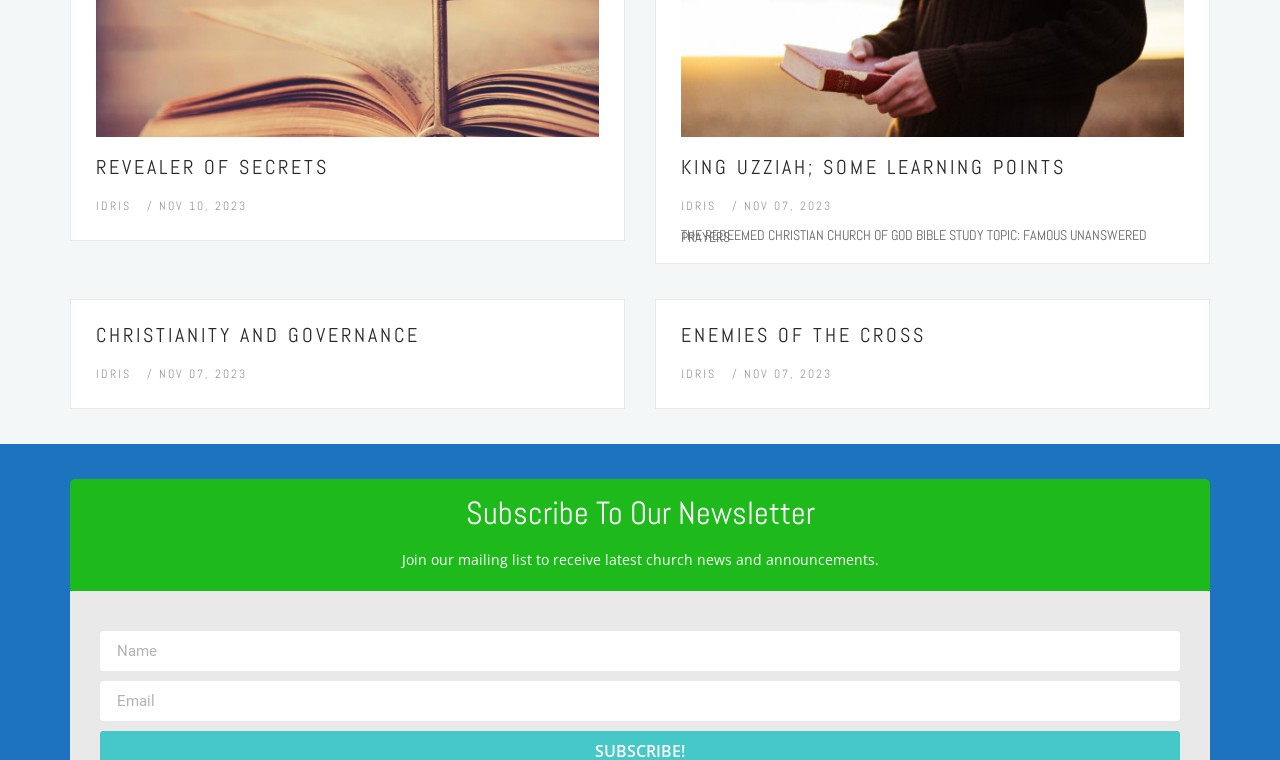With reference to the screenshot, provide a detailed response to the question below:
What is the purpose of the textbox at the bottom?

The textbox at the bottom is part of a section with the heading 'Subscribe To Our Newsletter'. The presence of a textbox with labels 'Name' and 'Email' suggests that the purpose of this section is to allow users to subscribe to a newsletter.